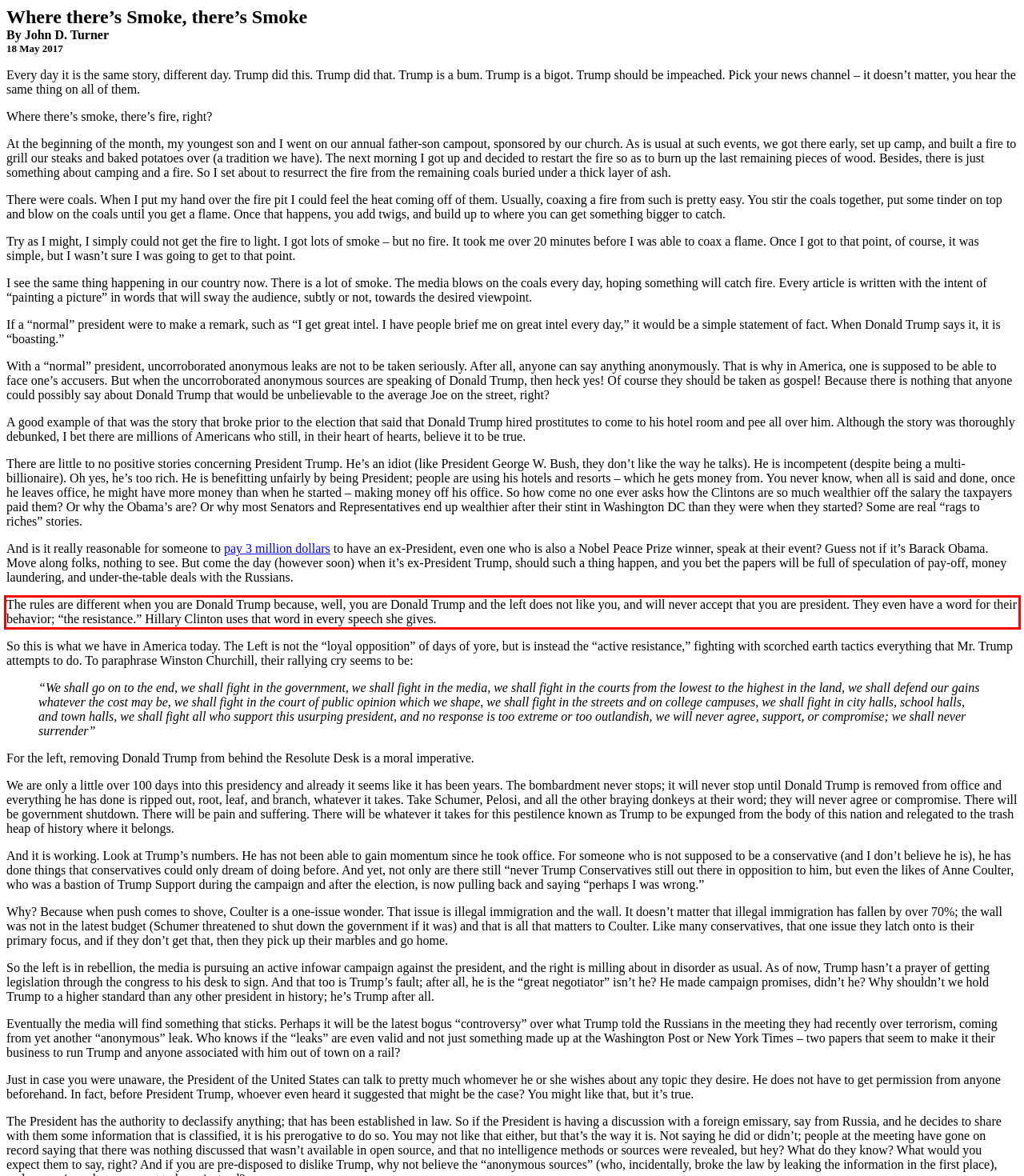You are presented with a webpage screenshot featuring a red bounding box. Perform OCR on the text inside the red bounding box and extract the content.

The rules are different when you are Donald Trump because, well, you are Donald Trump and the left does not like you, and will never accept that you are president. They even have a word for their behavior; “the resistance.” Hillary Clinton uses that word in every speech she gives.